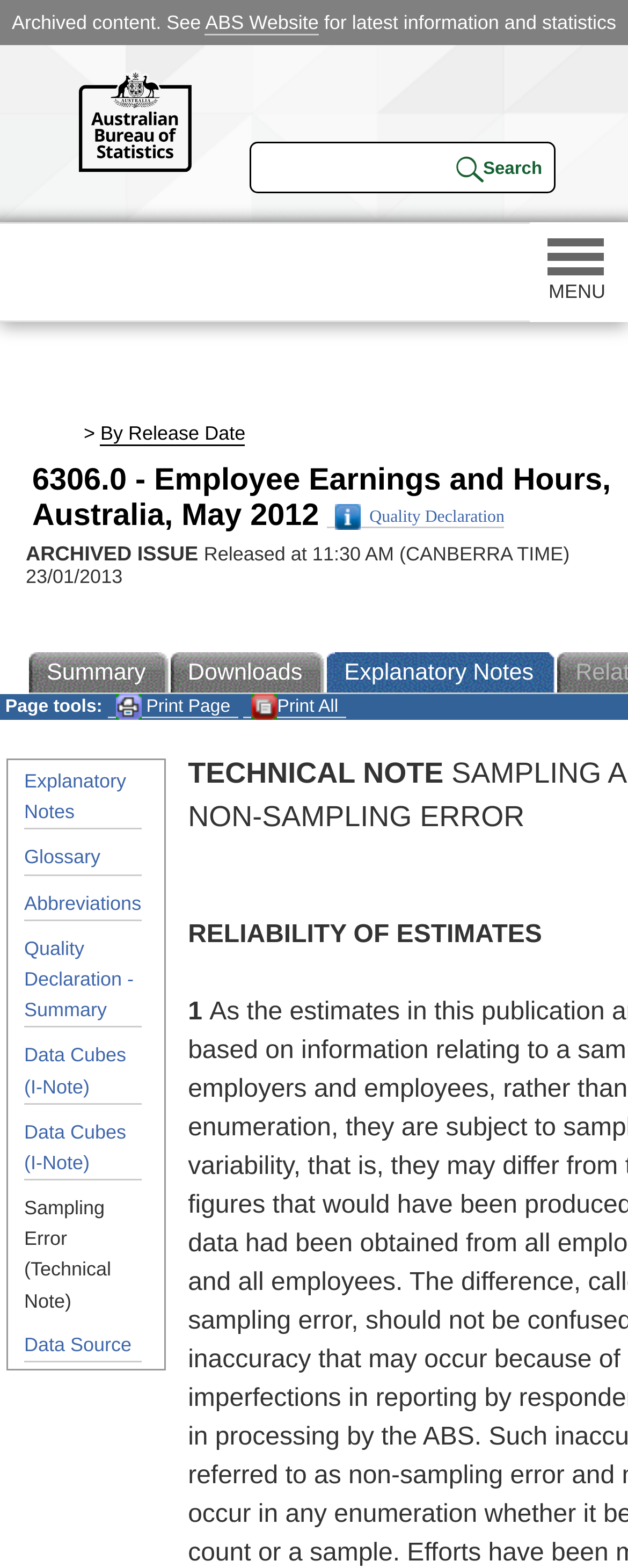Specify the bounding box coordinates for the region that must be clicked to perform the given instruction: "View Explanatory Notes".

[0.038, 0.489, 0.225, 0.529]